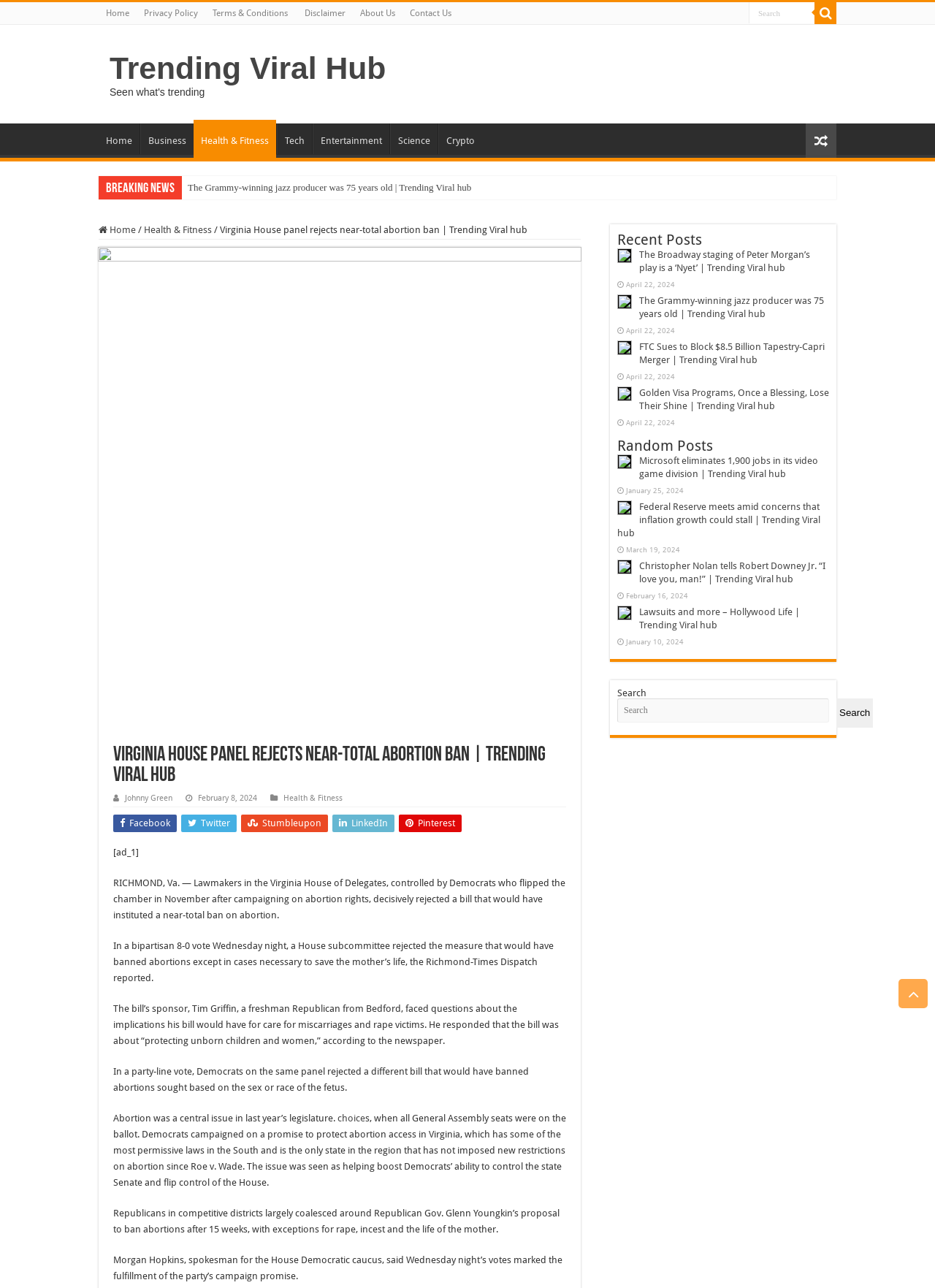Indicate the bounding box coordinates of the element that must be clicked to execute the instruction: "Share on Facebook". The coordinates should be given as four float numbers between 0 and 1, i.e., [left, top, right, bottom].

[0.121, 0.632, 0.189, 0.646]